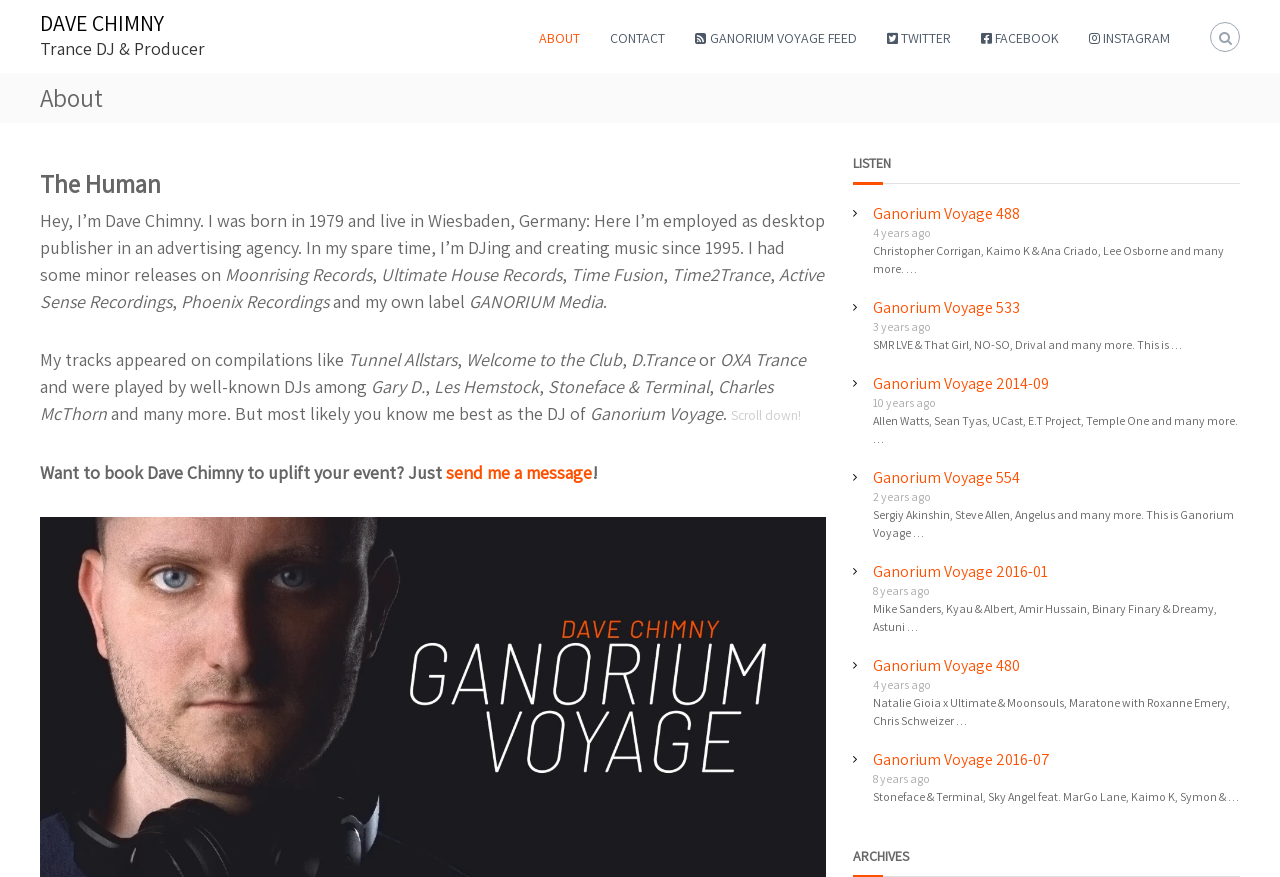Using the element description: "Dave Chimny", determine the bounding box coordinates for the specified UI element. The coordinates should be four float numbers between 0 and 1, [left, top, right, bottom].

[0.031, 0.01, 0.128, 0.042]